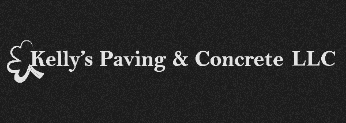Provide your answer in one word or a succinct phrase for the question: 
What services does Kelly's Paving & Concrete LLC offer?

Advice, repairs, sealcoating, and maintenance